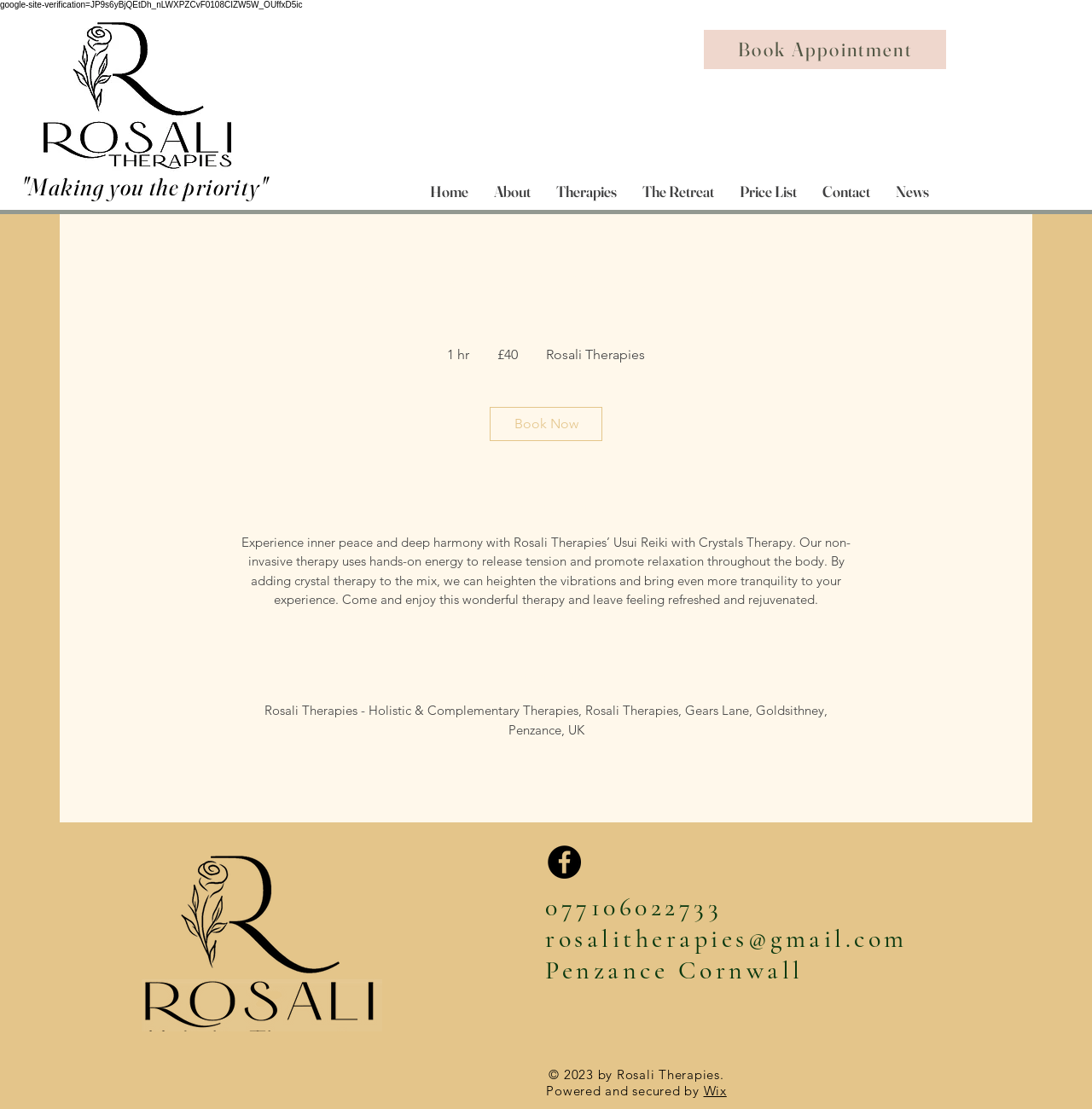Identify the bounding box coordinates of the part that should be clicked to carry out this instruction: "Book an appointment".

[0.645, 0.027, 0.866, 0.062]